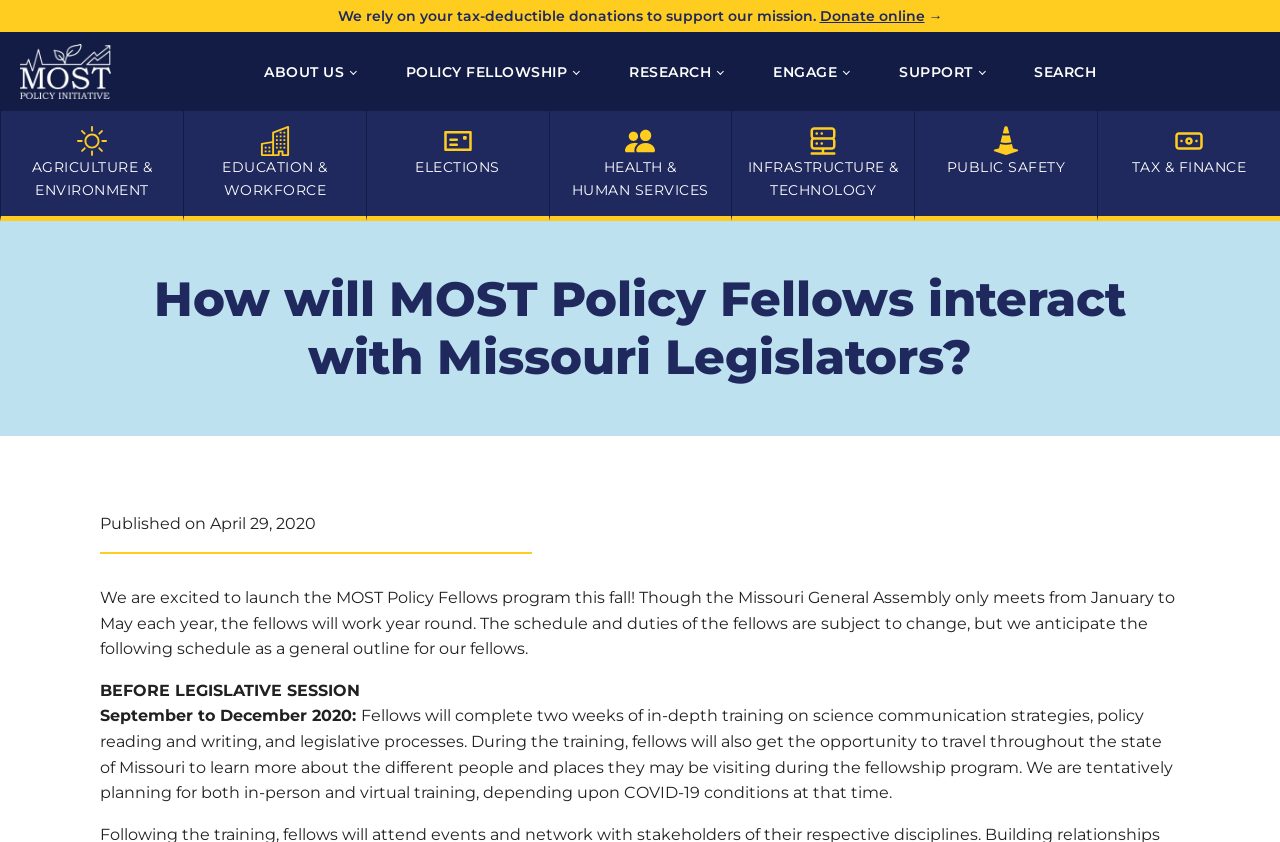Using the element description: "Engage", determine the bounding box coordinates. The coordinates should be in the format [left, top, right, bottom], with values between 0 and 1.

[0.592, 0.066, 0.675, 0.105]